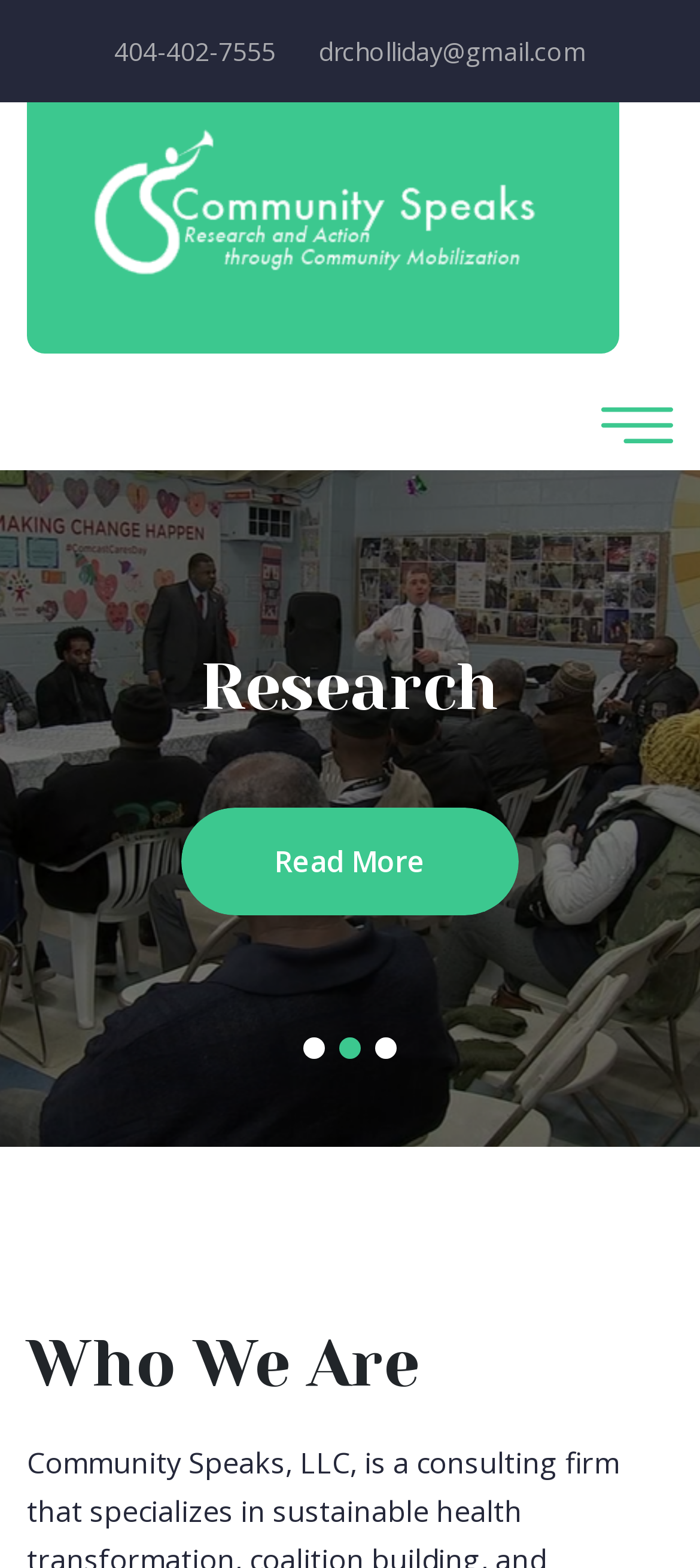Using the provided element description: "404-402-7555", identify the bounding box coordinates. The coordinates should be four floats between 0 and 1 in the order [left, top, right, bottom].

[0.163, 0.019, 0.394, 0.047]